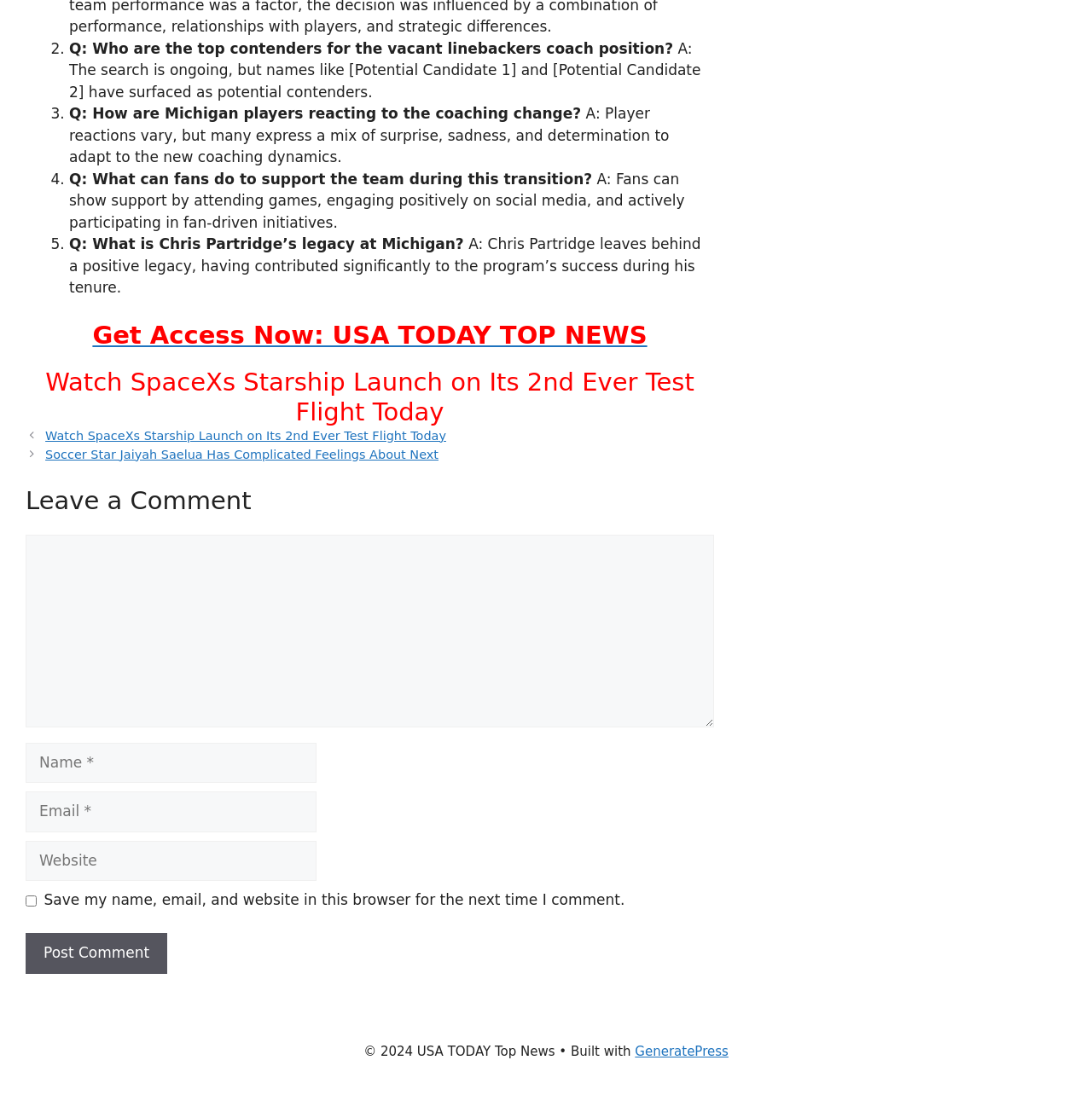Determine the bounding box coordinates of the clickable area required to perform the following instruction: "Click on 'Post Comment'". The coordinates should be represented as four float numbers between 0 and 1: [left, top, right, bottom].

[0.023, 0.852, 0.153, 0.889]